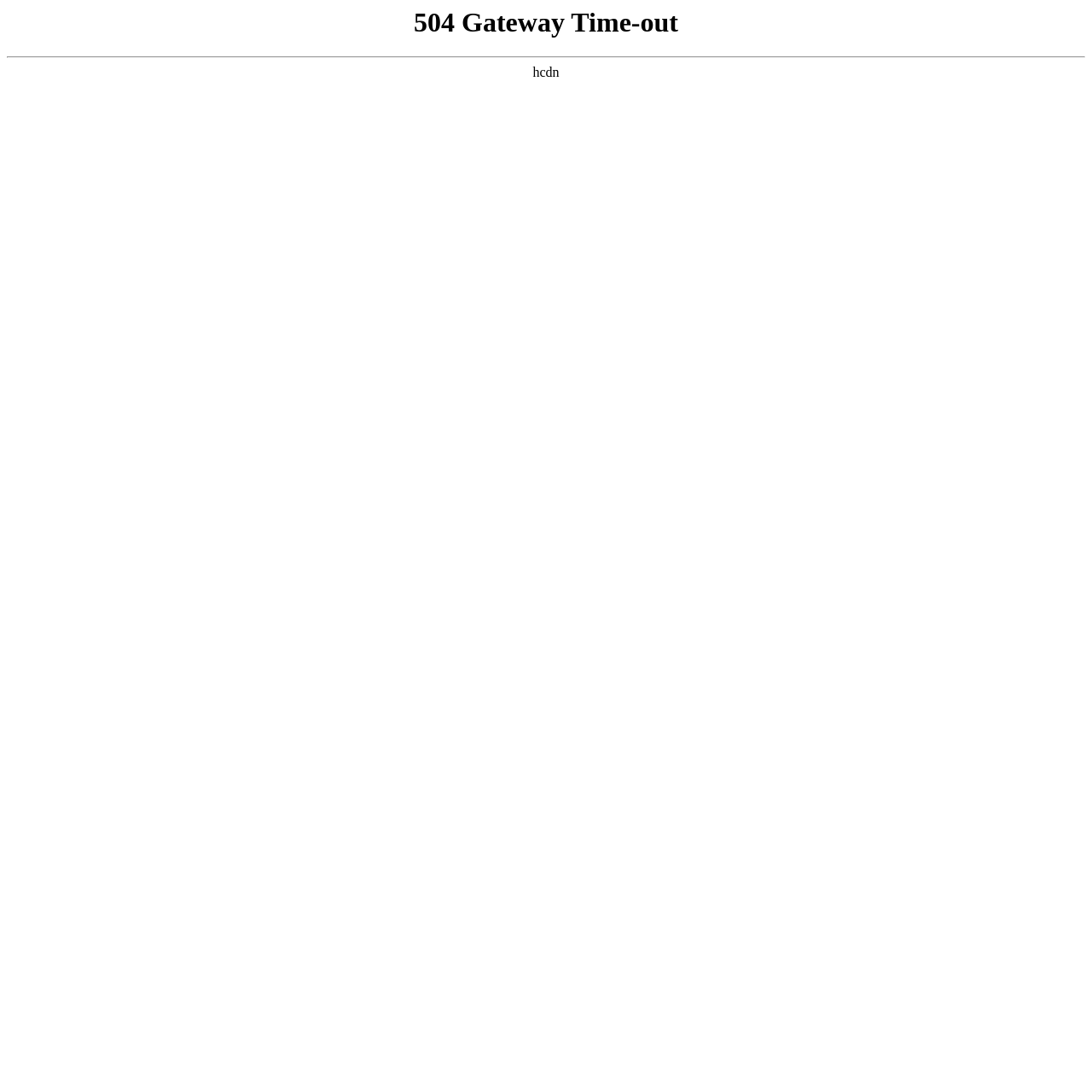Generate the text content of the main heading of the webpage.

504 Gateway Time-out